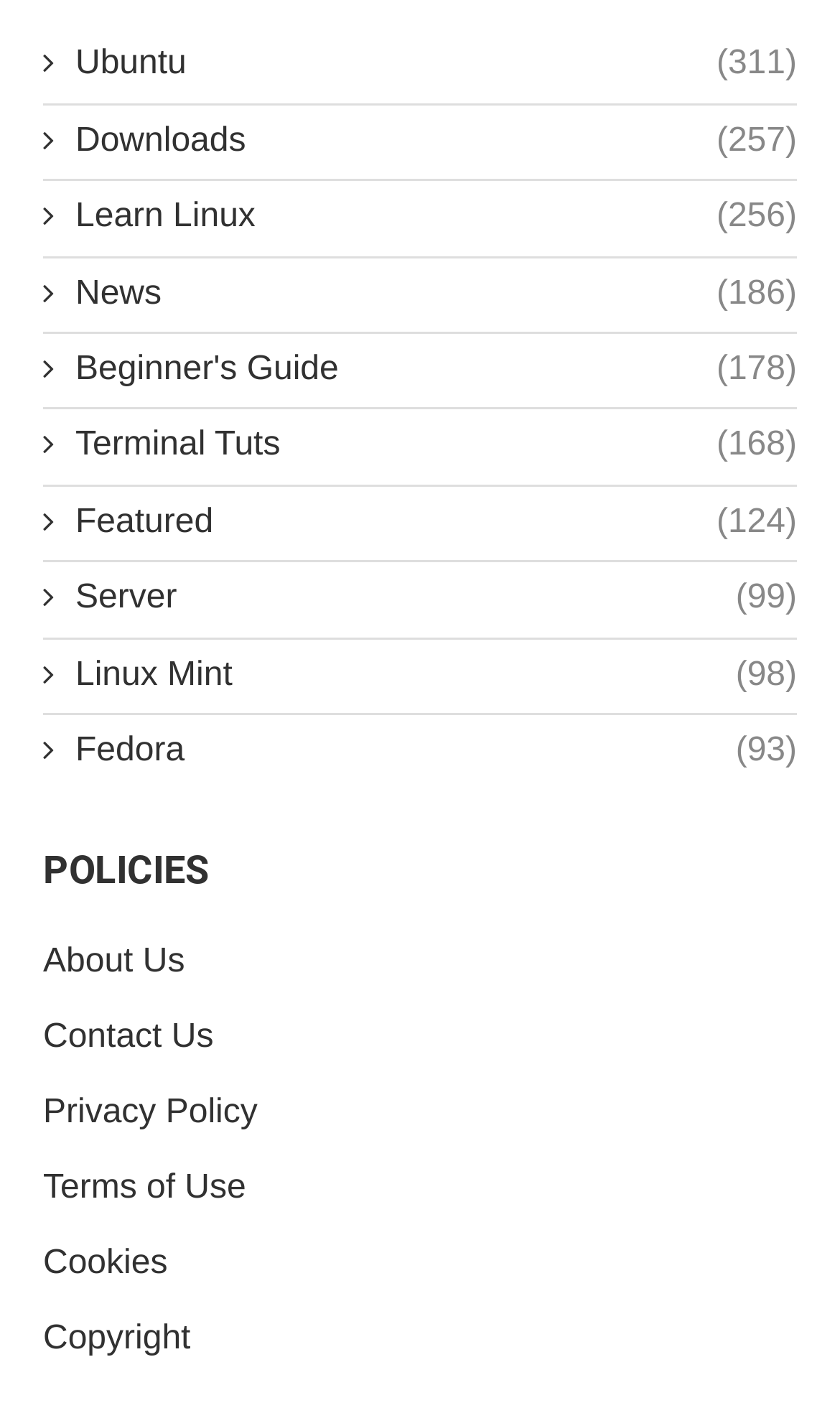Please identify the bounding box coordinates of the element on the webpage that should be clicked to follow this instruction: "View POLICIES". The bounding box coordinates should be given as four float numbers between 0 and 1, formatted as [left, top, right, bottom].

[0.051, 0.605, 0.249, 0.632]